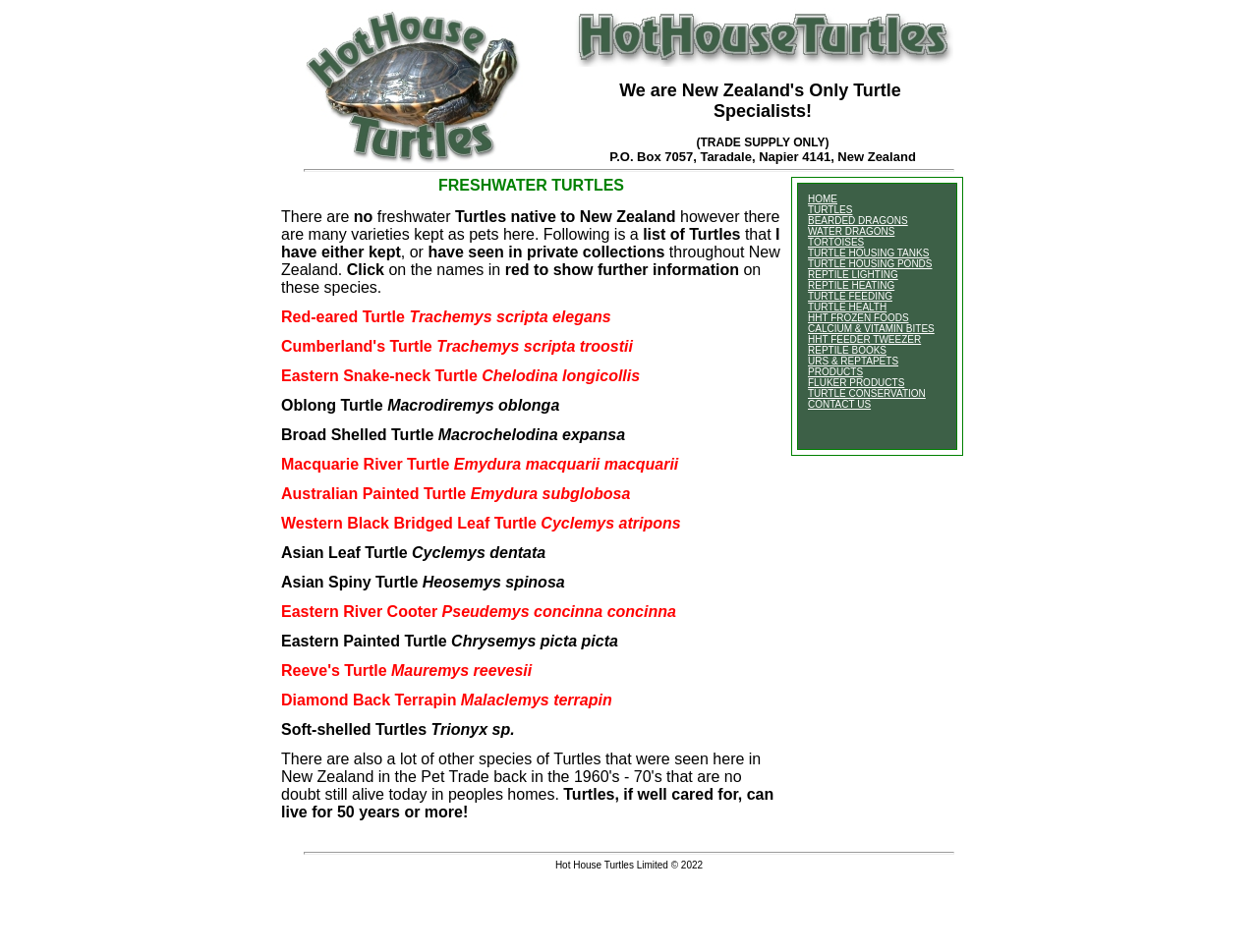Please determine the bounding box coordinates of the element's region to click for the following instruction: "view TURTLE HOUSING TANKS".

[0.642, 0.26, 0.739, 0.271]